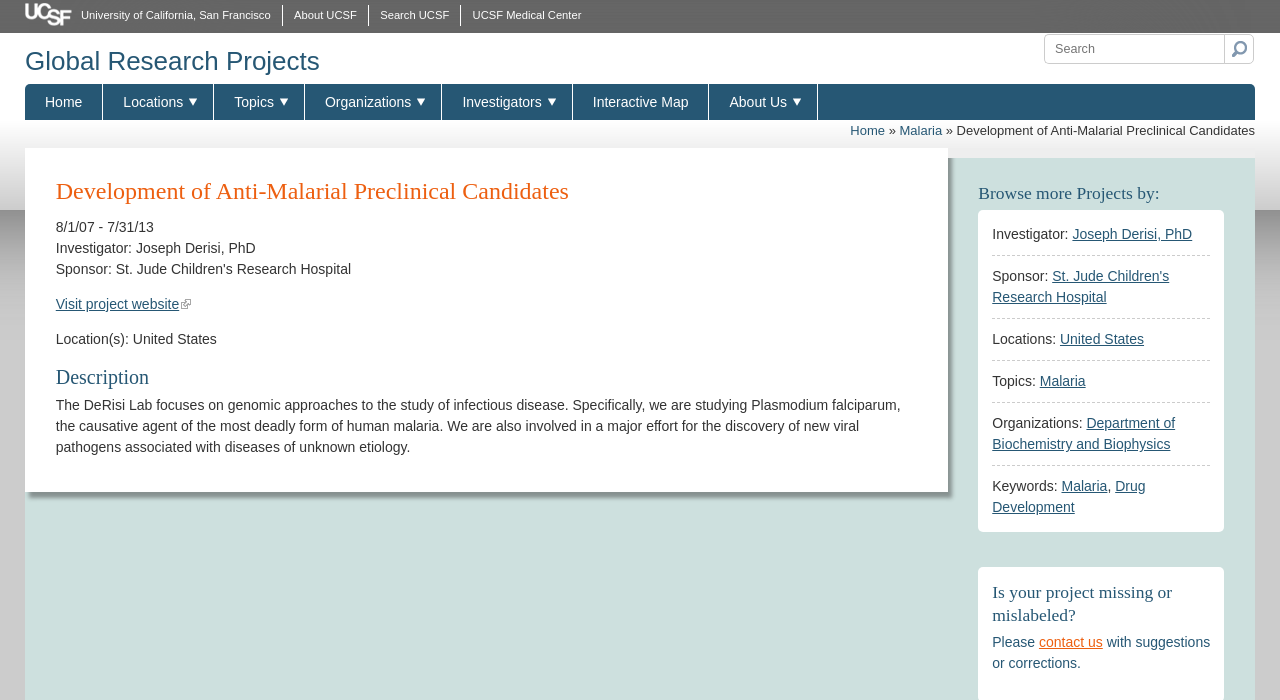What is the topic of the project?
Give a detailed explanation using the information visible in the image.

I found the answer by looking at the section that describes the project, where it says 'Topics:' and then lists 'Malaria'.